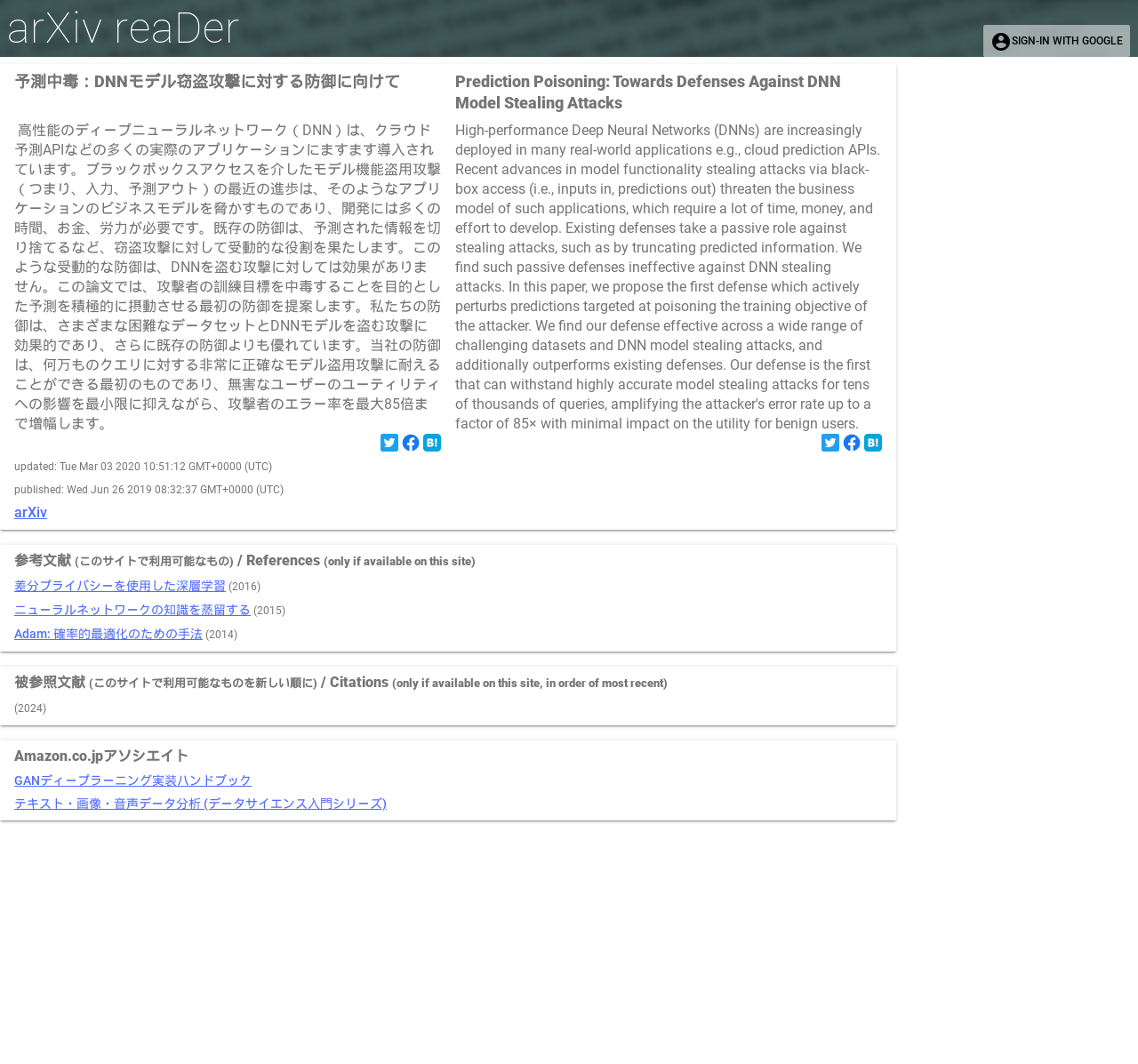Please find and report the bounding box coordinates of the element to click in order to perform the following action: "Sign in with Google". The coordinates should be expressed as four float numbers between 0 and 1, in the format [left, top, right, bottom].

[0.864, 0.023, 0.993, 0.053]